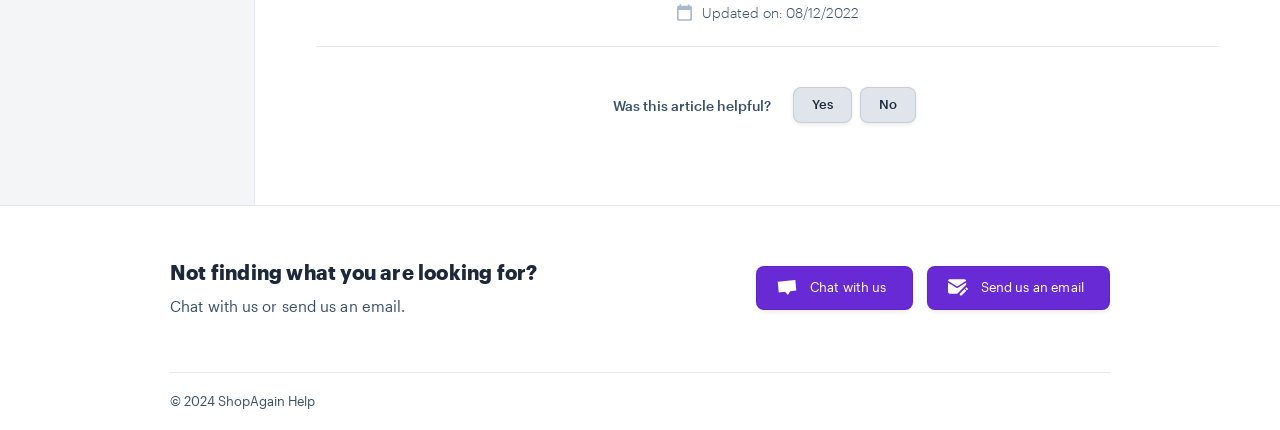How many buttons are there to provide feedback?
Answer with a single word or phrase by referring to the visual content.

2